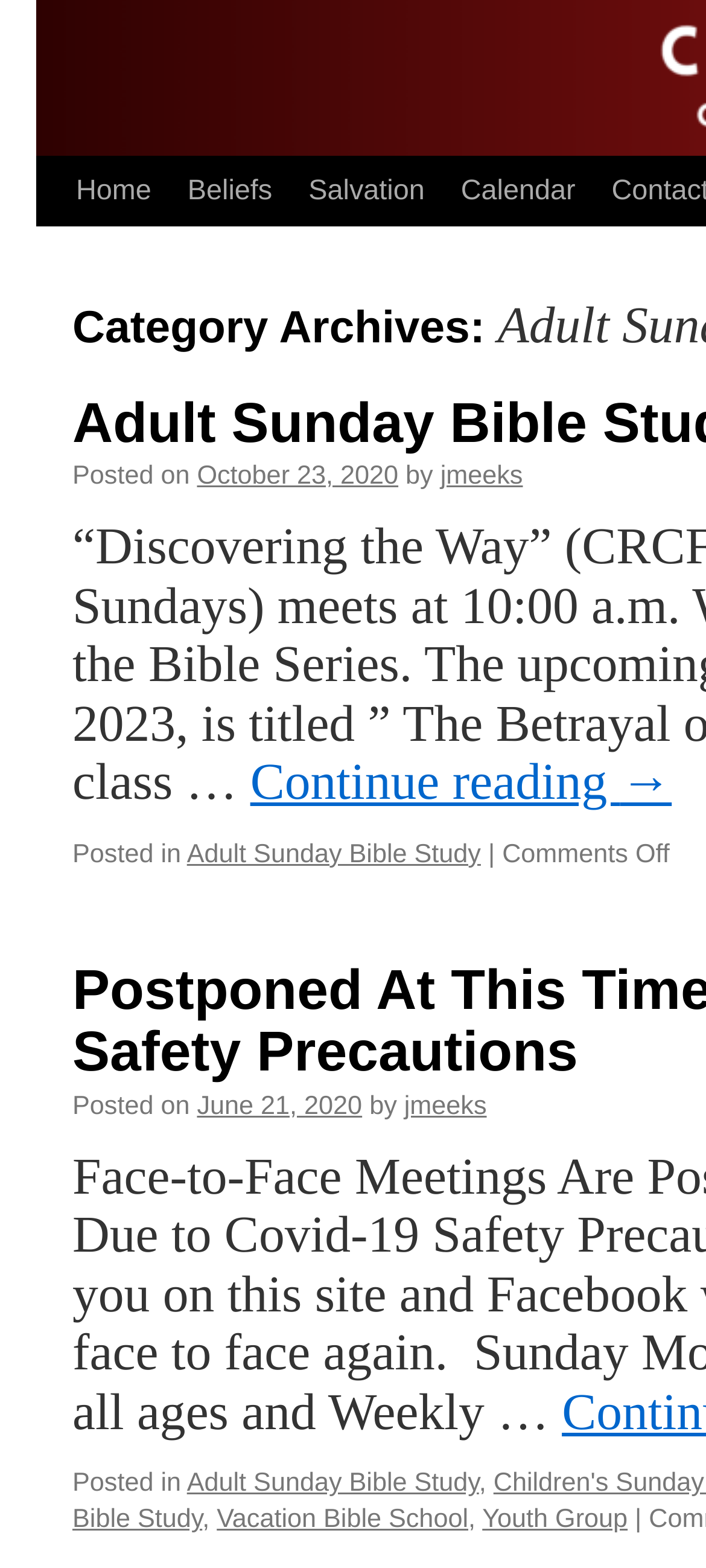Please find the bounding box for the following UI element description. Provide the coordinates in (top-left x, top-left y, bottom-right x, bottom-right y) format, with values between 0 and 1: Adult Sunday Bible Study

[0.265, 0.981, 0.678, 1.0]